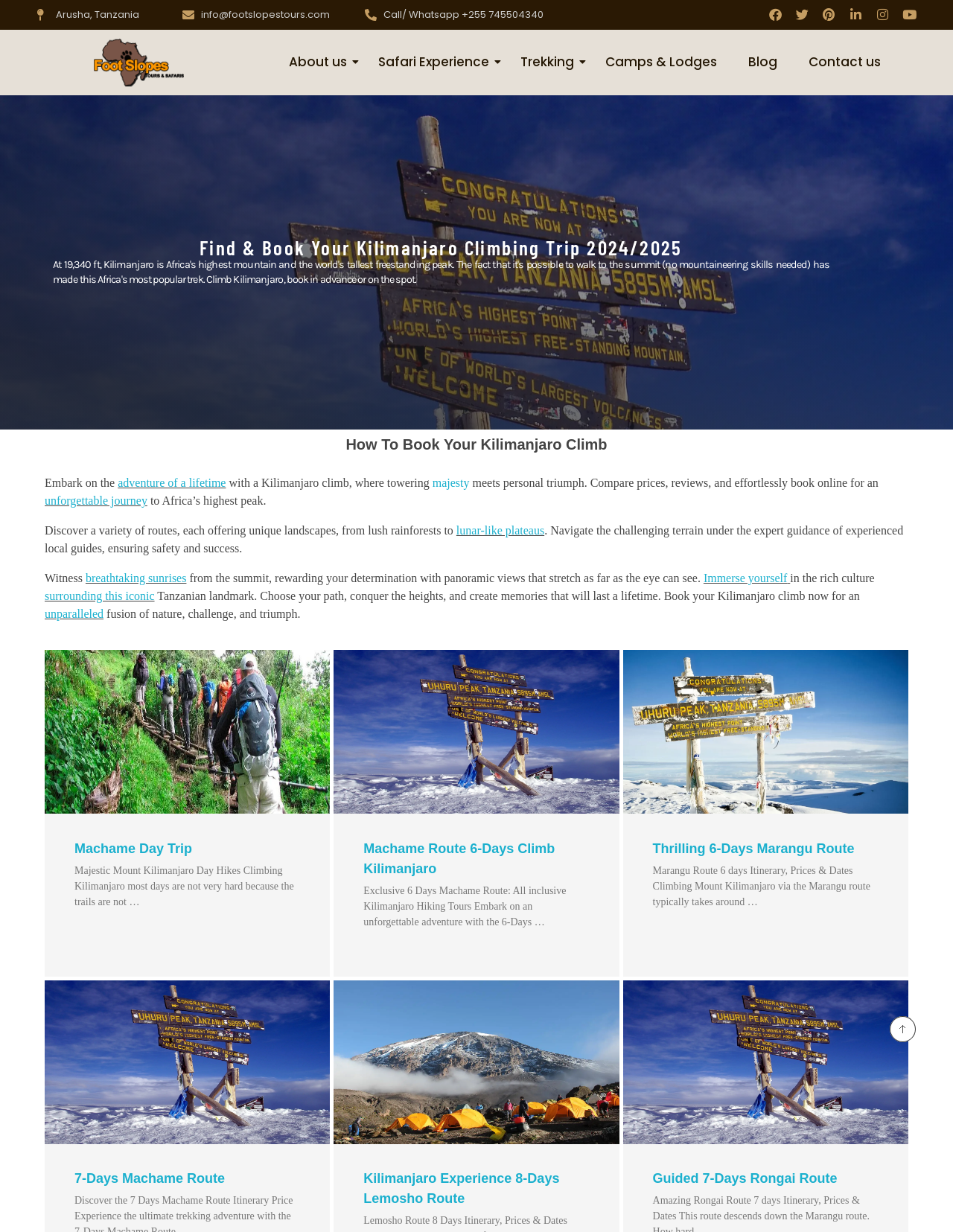What is the benefit of climbing Mount Kilimanjaro?
Please ensure your answer is as detailed and informative as possible.

The webpage mentions that climbing Mount Kilimanjaro meets personal triumph, implying that the experience can be a fulfilling and empowering one.